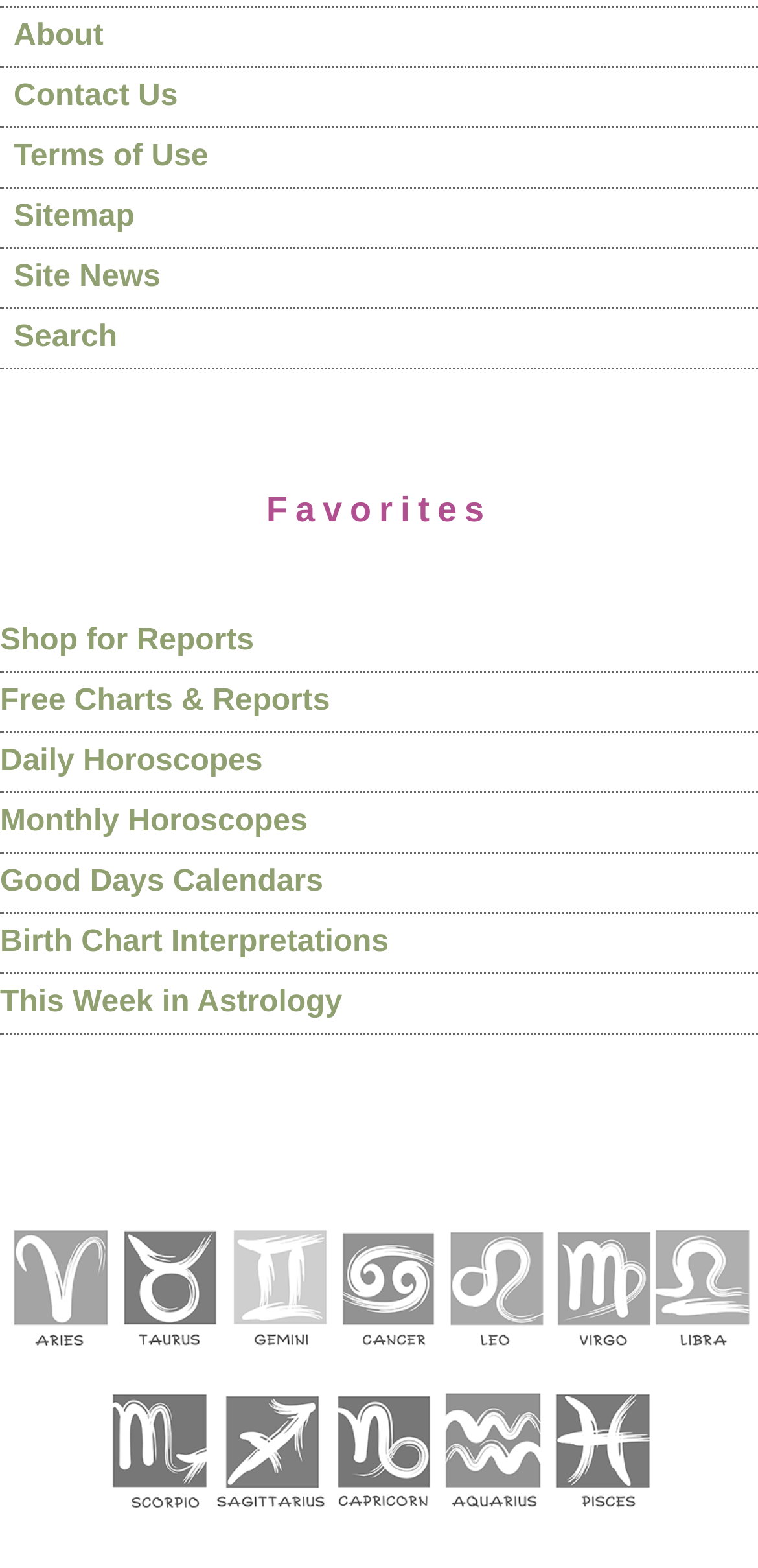What is the first link in the top navigation menu?
With the help of the image, please provide a detailed response to the question.

The top navigation menu is located at the top of the webpage, and the first link is 'About' with a bounding box of [0.018, 0.012, 0.136, 0.033].